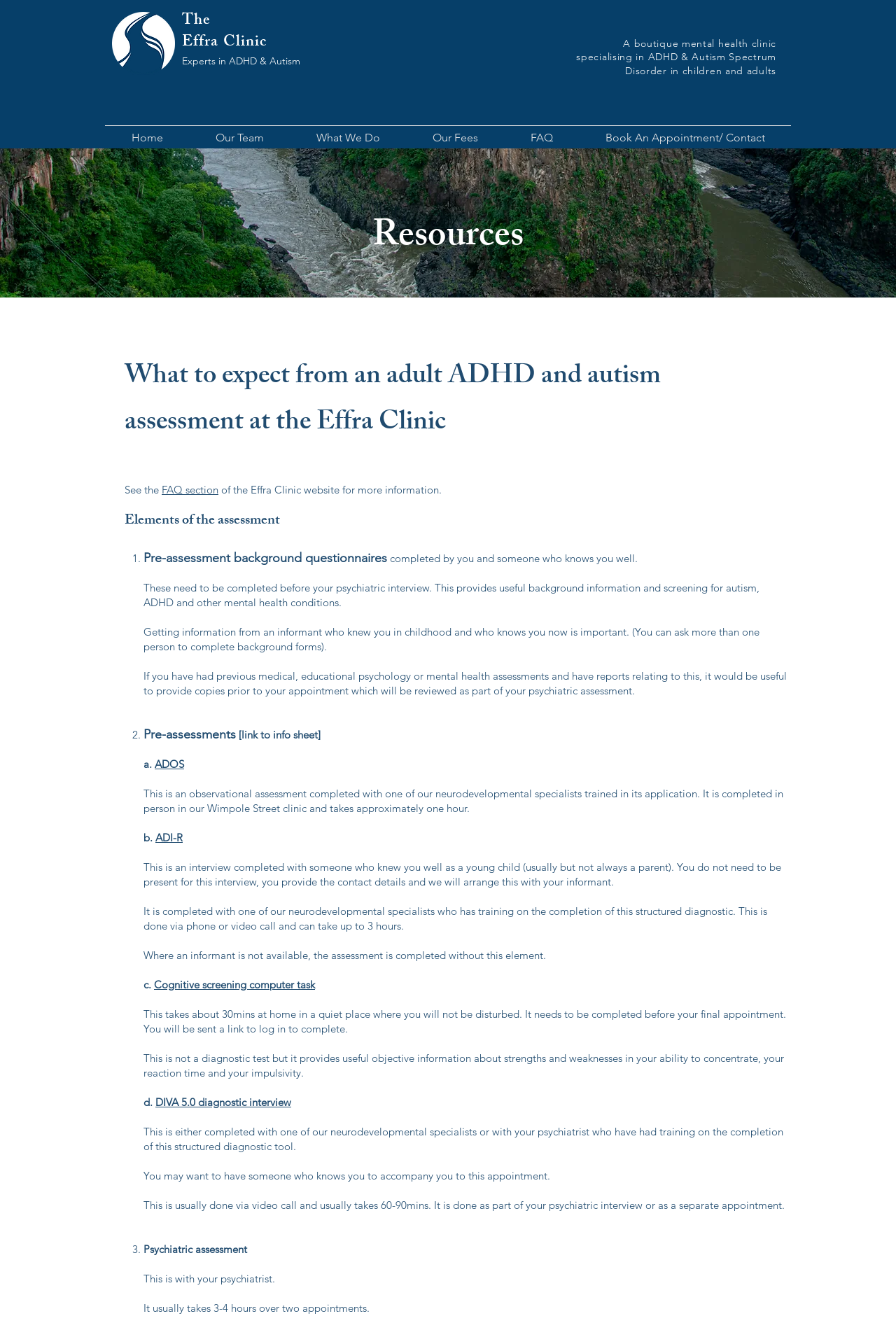Predict the bounding box coordinates of the UI element that matches this description: "The Effra Clinic". The coordinates should be in the format [left, top, right, bottom] with each value between 0 and 1.

[0.203, 0.006, 0.298, 0.043]